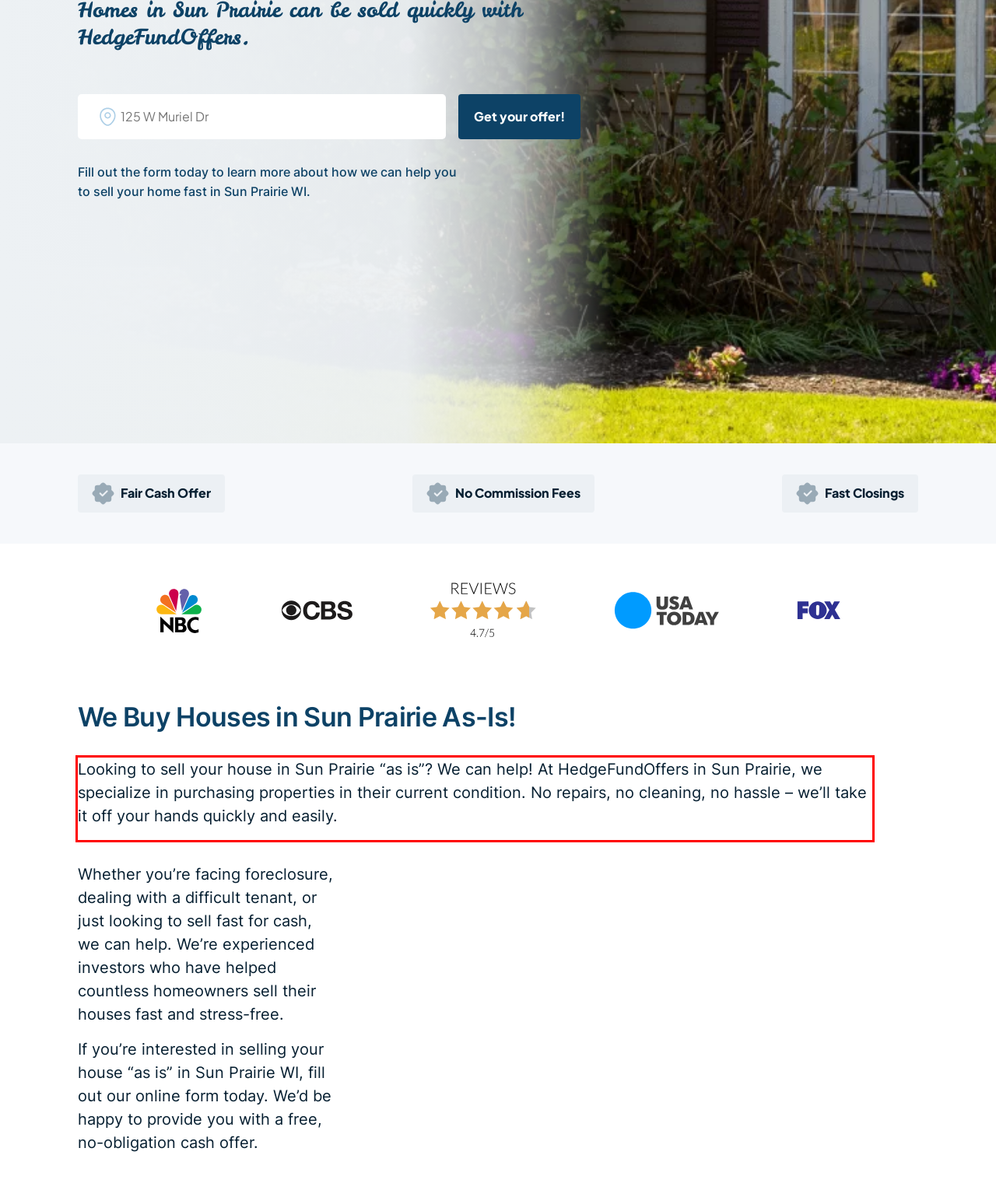Using the provided screenshot of a webpage, recognize and generate the text found within the red rectangle bounding box.

Looking to sell your house in Sun Prairie “as is”? We can help! At HedgeFundOffers in Sun Prairie, we specialize in purchasing properties in their current condition. No repairs, no cleaning, no hassle – we’ll take it off your hands quickly and easily.